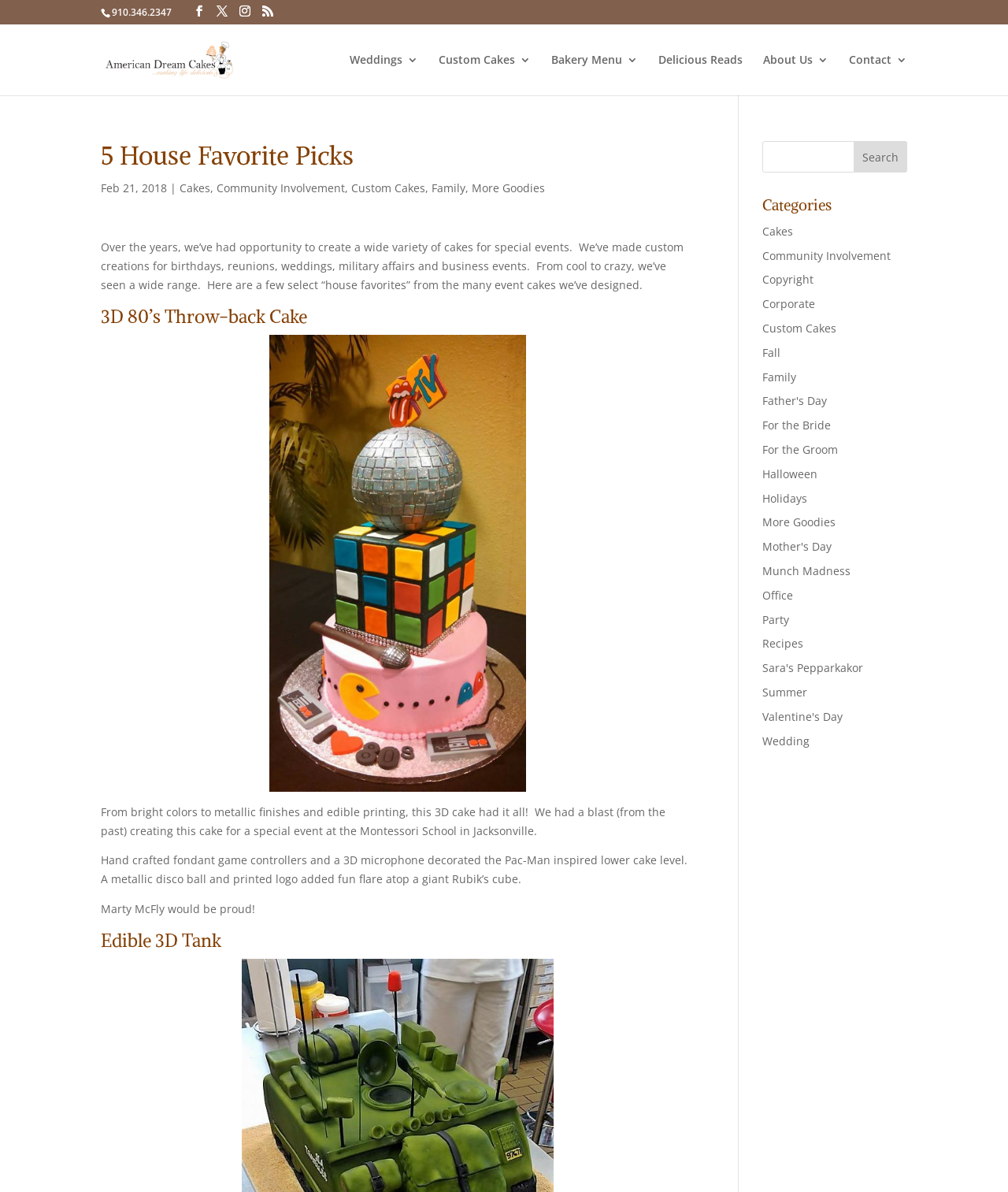Determine the bounding box coordinates of the area to click in order to meet this instruction: "Read about community involvement".

[0.215, 0.152, 0.342, 0.164]